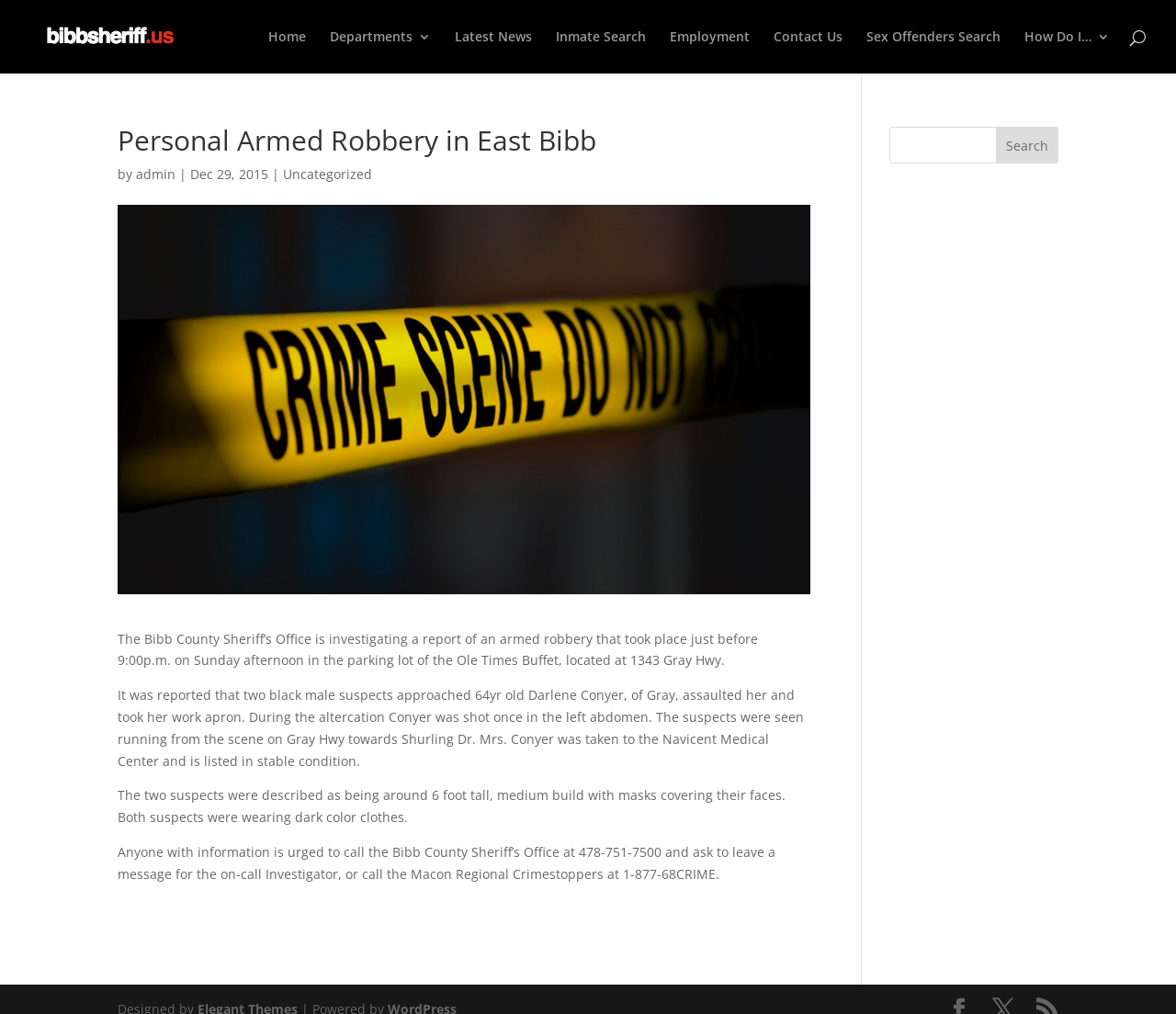Given the description: "How Do I…", determine the bounding box coordinates of the UI element. The coordinates should be formatted as four float numbers between 0 and 1, [left, top, right, bottom].

[0.871, 0.03, 0.944, 0.072]